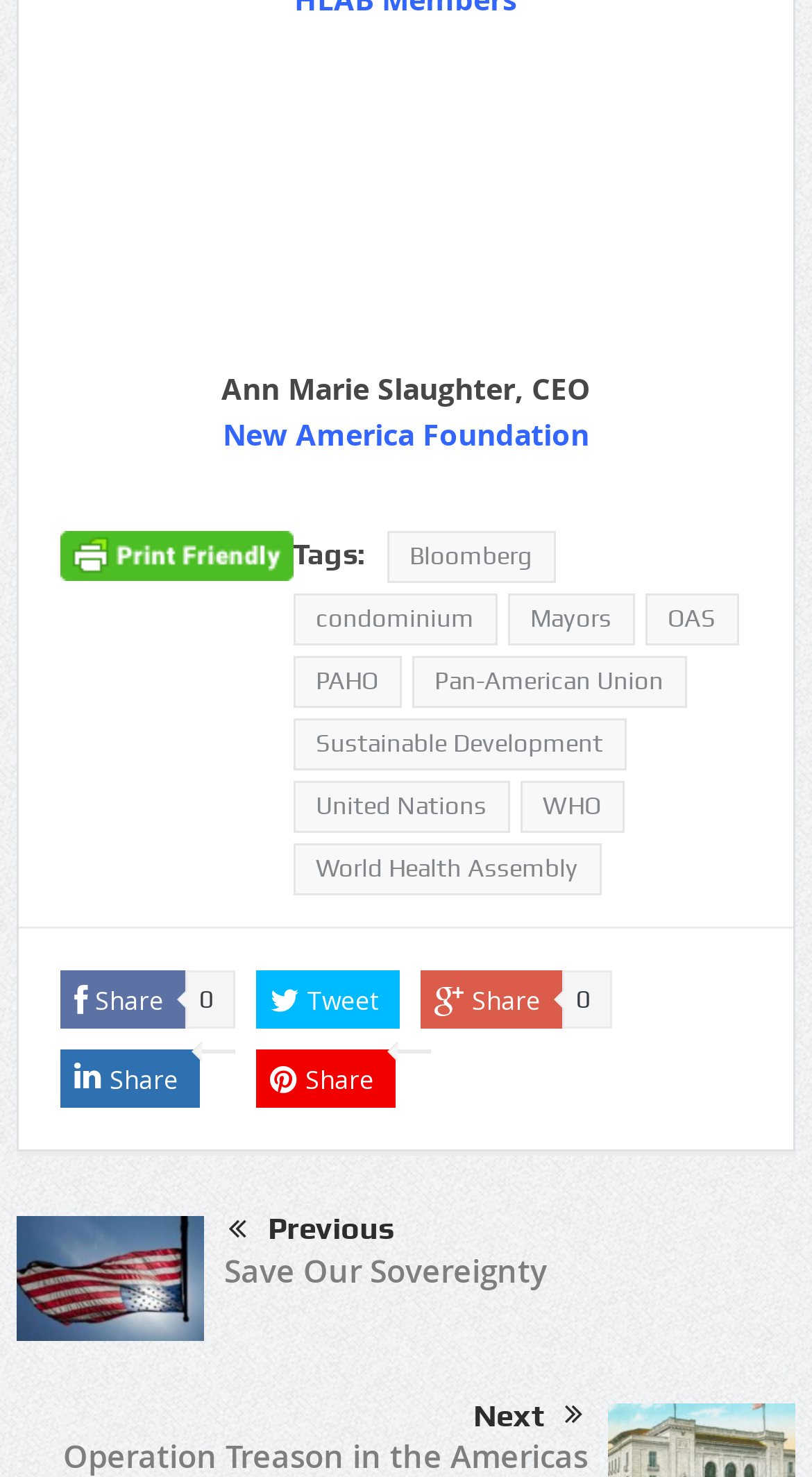Extract the bounding box coordinates for the UI element described by the text: "Mayors". The coordinates should be in the form of [left, top, right, bottom] with values between 0 and 1.

[0.625, 0.402, 0.782, 0.437]